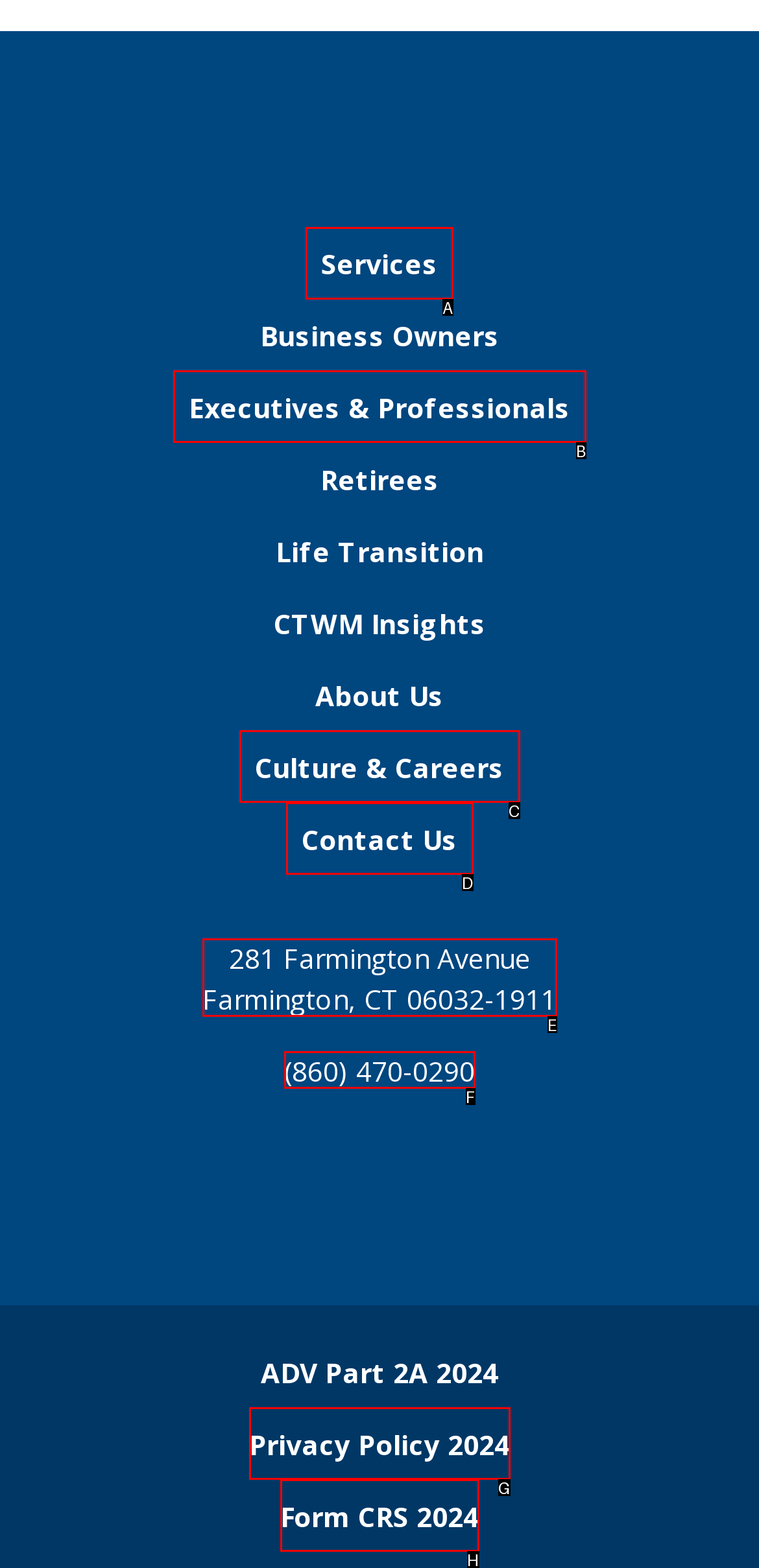Identify the HTML element to click to fulfill this task: Click on Services
Answer with the letter from the given choices.

A